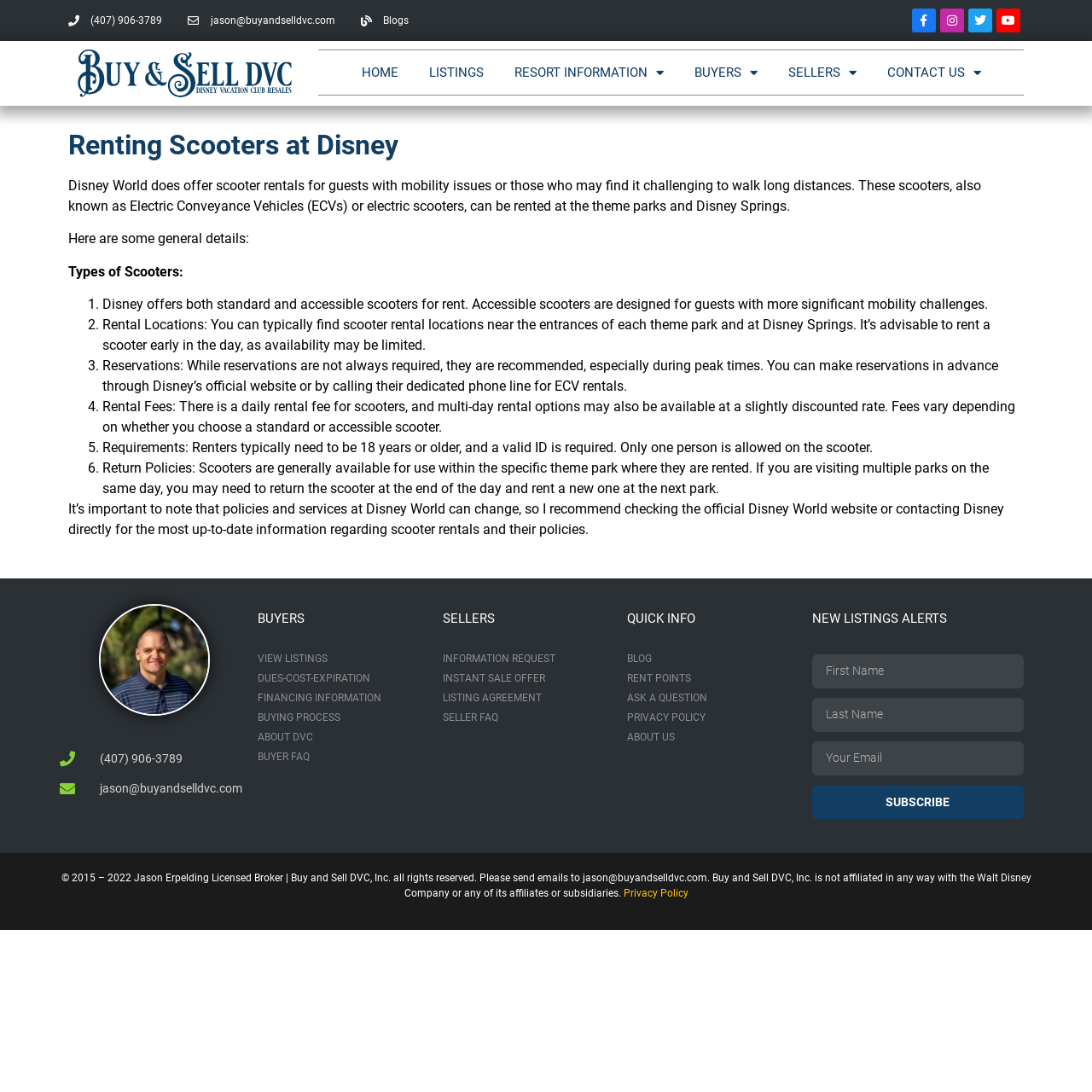Identify the bounding box coordinates of the section that should be clicked to achieve the task described: "Call the phone number".

[0.062, 0.012, 0.149, 0.026]